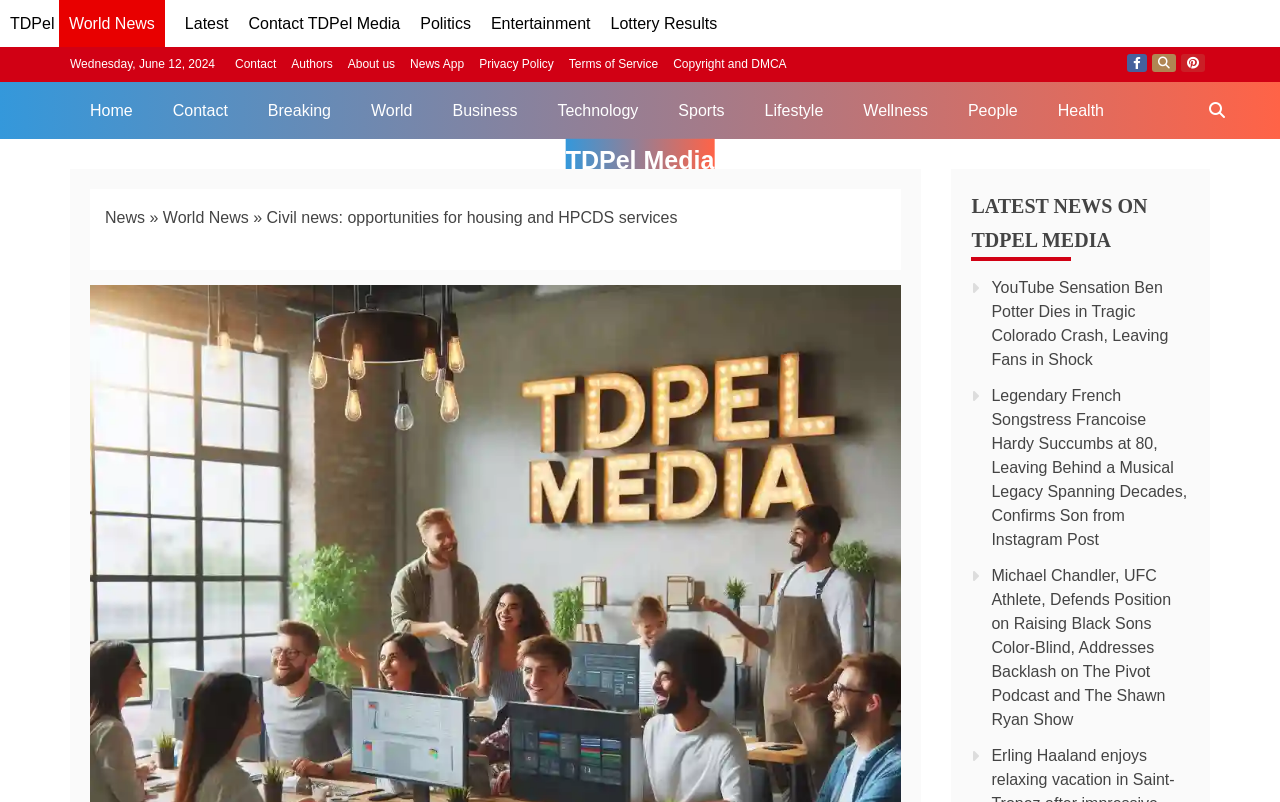Highlight the bounding box coordinates of the element you need to click to perform the following instruction: "Visit the 'World News' page."

[0.127, 0.26, 0.194, 0.282]